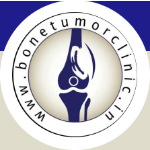What is the color scheme of the logo?
Based on the image content, provide your answer in one word or a short phrase.

Blue and white